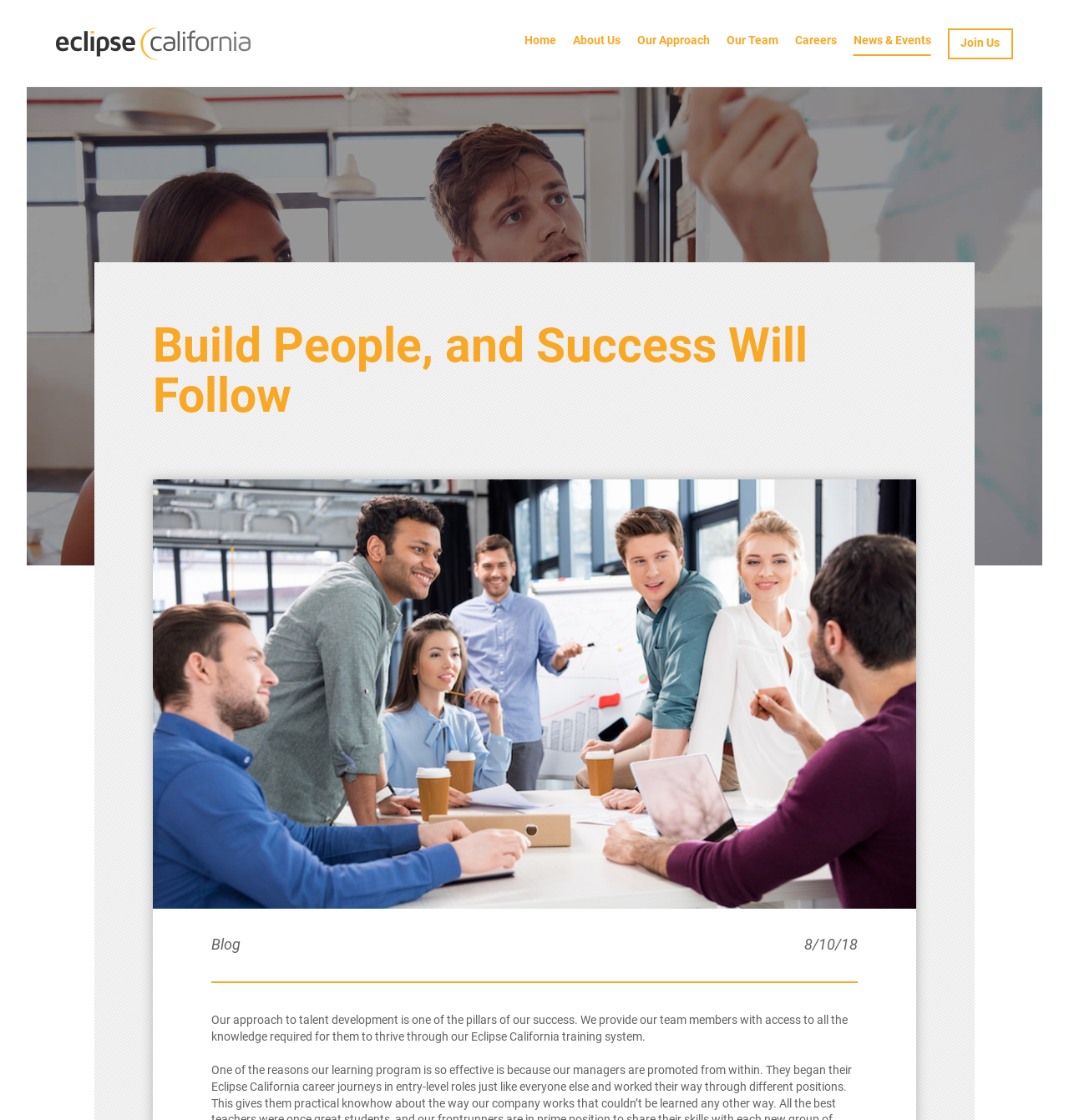Can you find and generate the webpage's heading?

Build People, and Success Will Follow